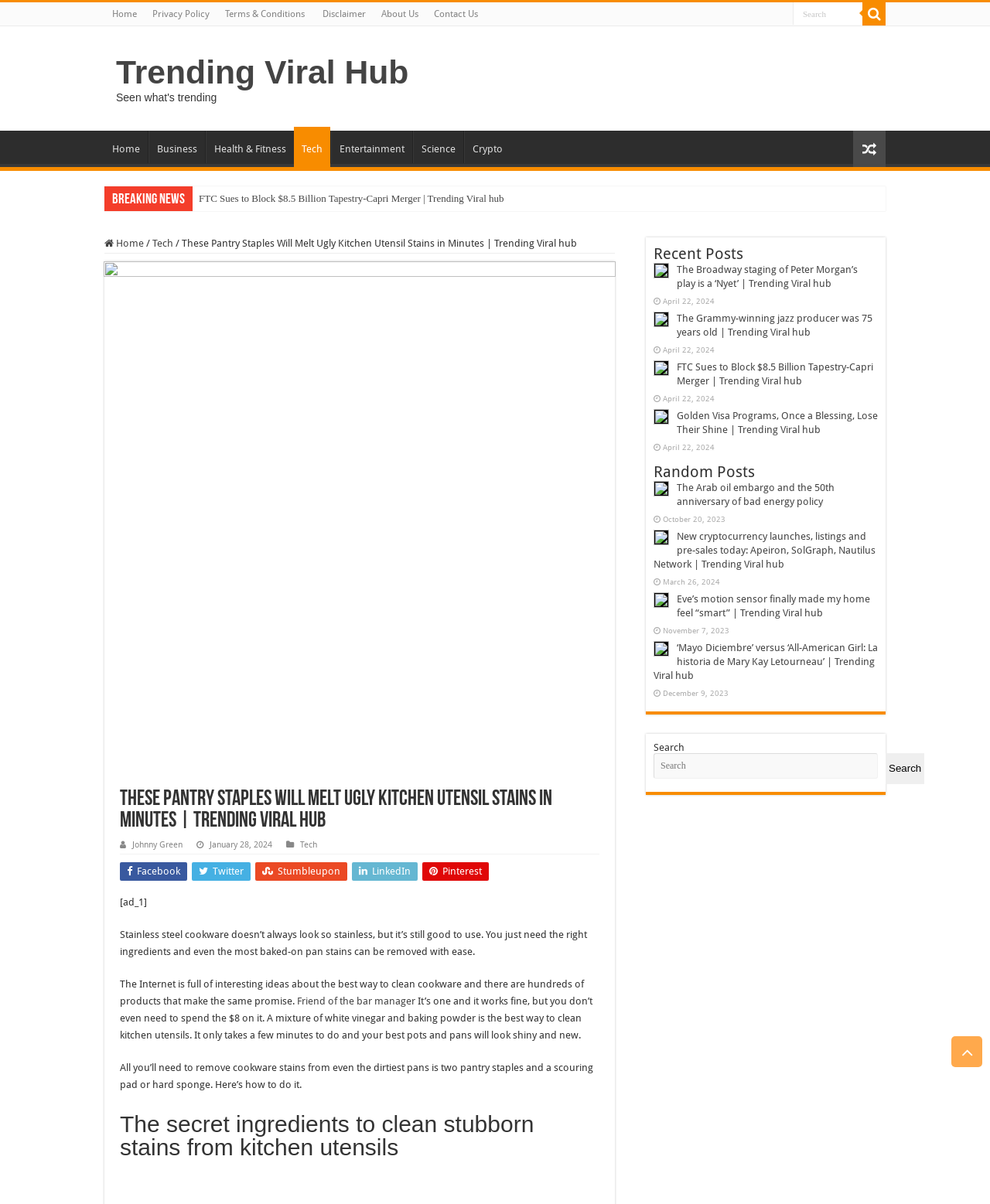Indicate the bounding box coordinates of the element that must be clicked to execute the instruction: "View Recent Posts". The coordinates should be given as four float numbers between 0 and 1, i.e., [left, top, right, bottom].

[0.66, 0.204, 0.887, 0.218]